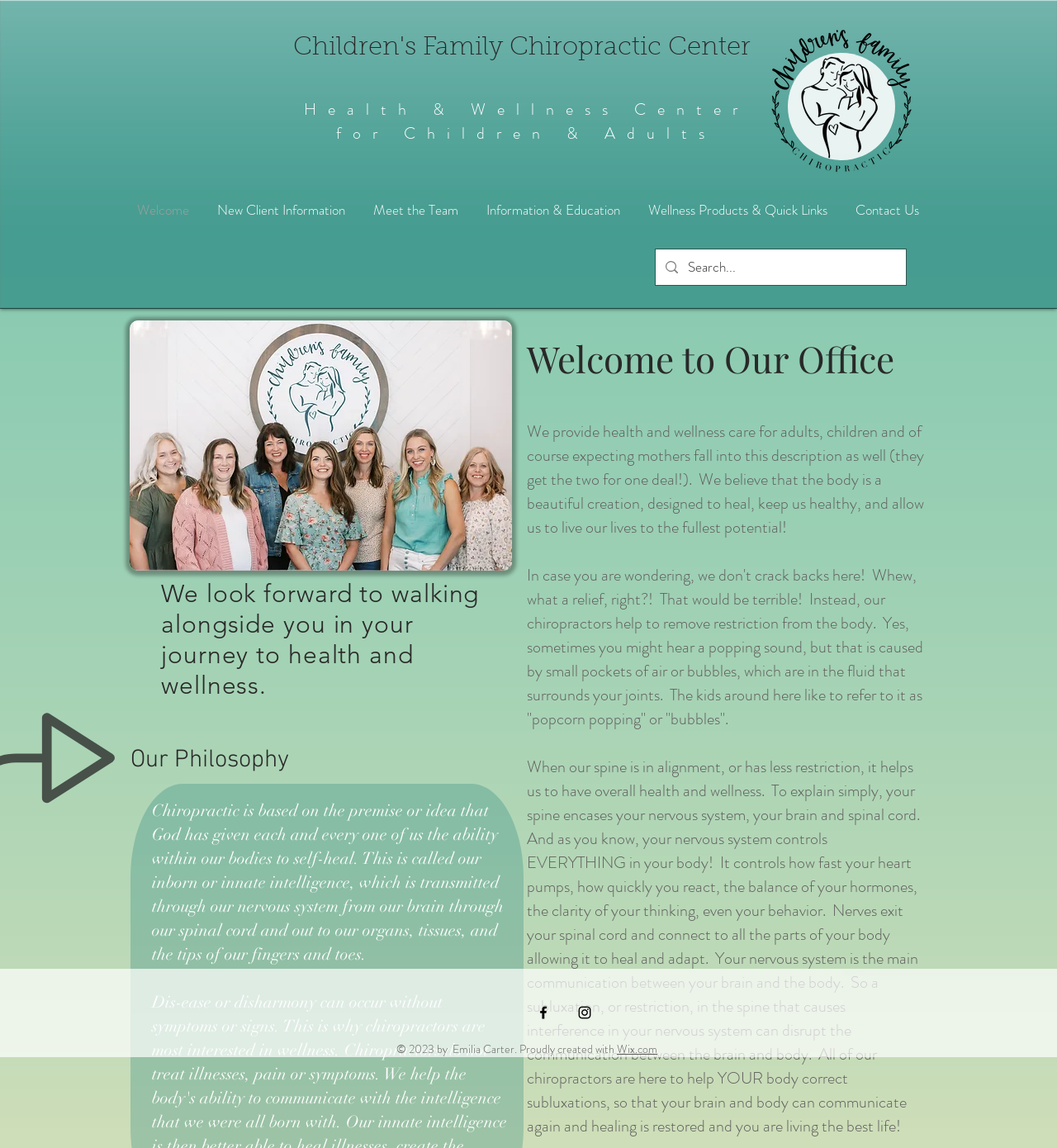Locate the bounding box coordinates of the element to click to perform the following action: 'Visit the 'Meet the Team' page'. The coordinates should be given as four float values between 0 and 1, in the form of [left, top, right, bottom].

[0.34, 0.168, 0.447, 0.198]